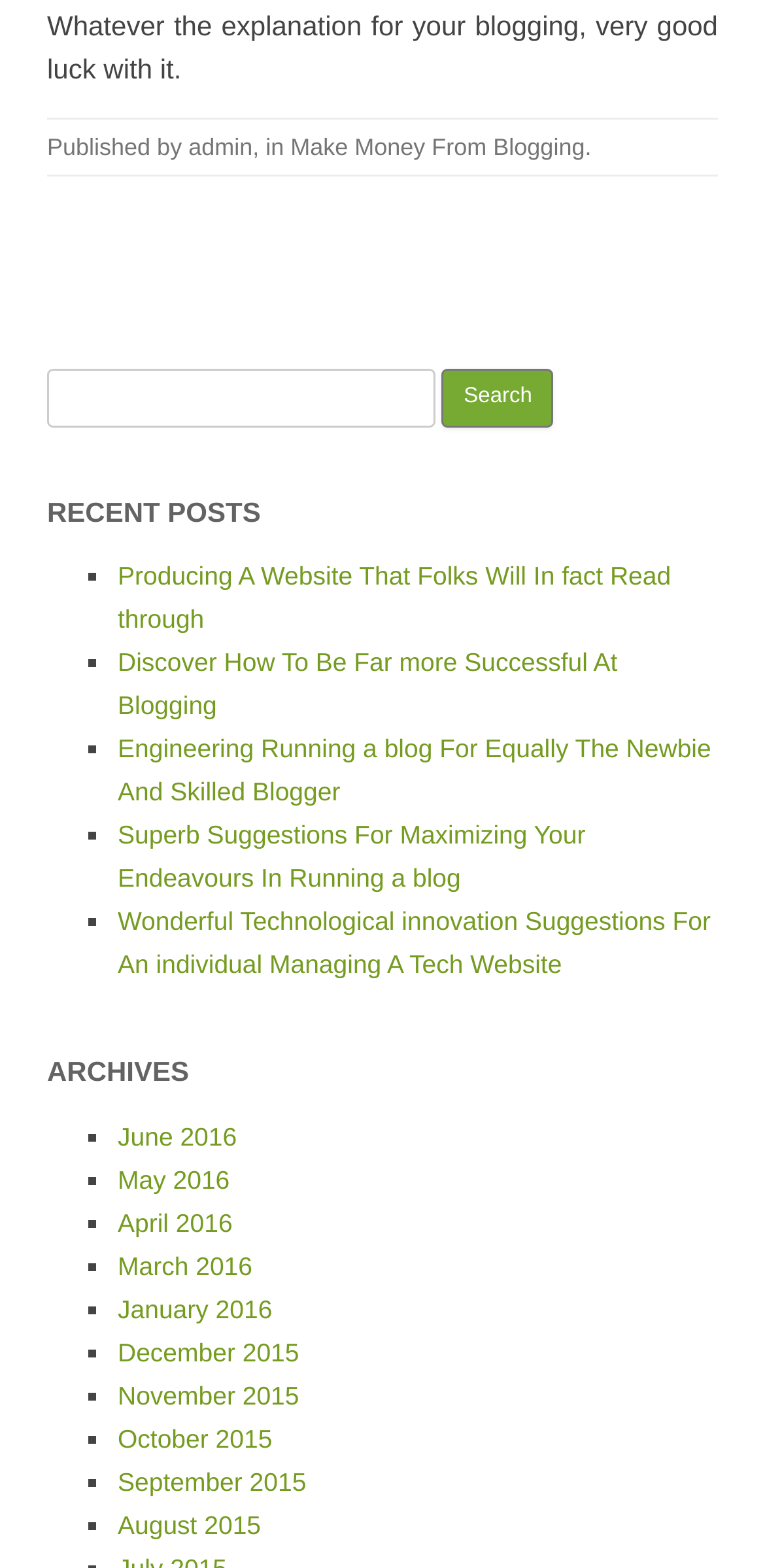What is the purpose of the search bar?
Look at the image and provide a detailed response to the question.

The search bar is located at the top of the webpage, and it has a textbox and a search button. This suggests that the user can input keywords or phrases to search for specific content within the website.